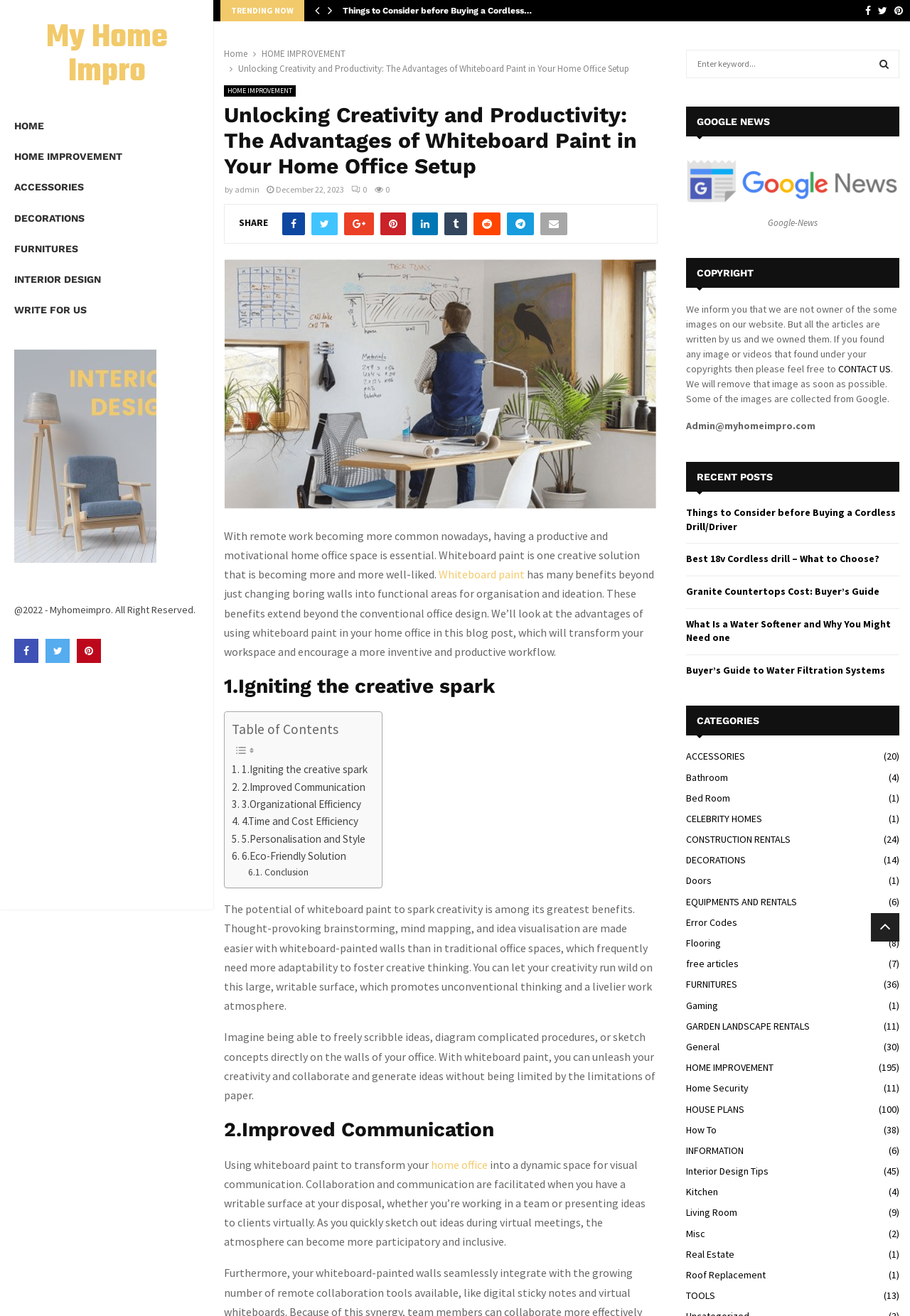Provide the bounding box coordinates of the section that needs to be clicked to accomplish the following instruction: "Click on the 'SHARE' button."

[0.262, 0.164, 0.295, 0.174]